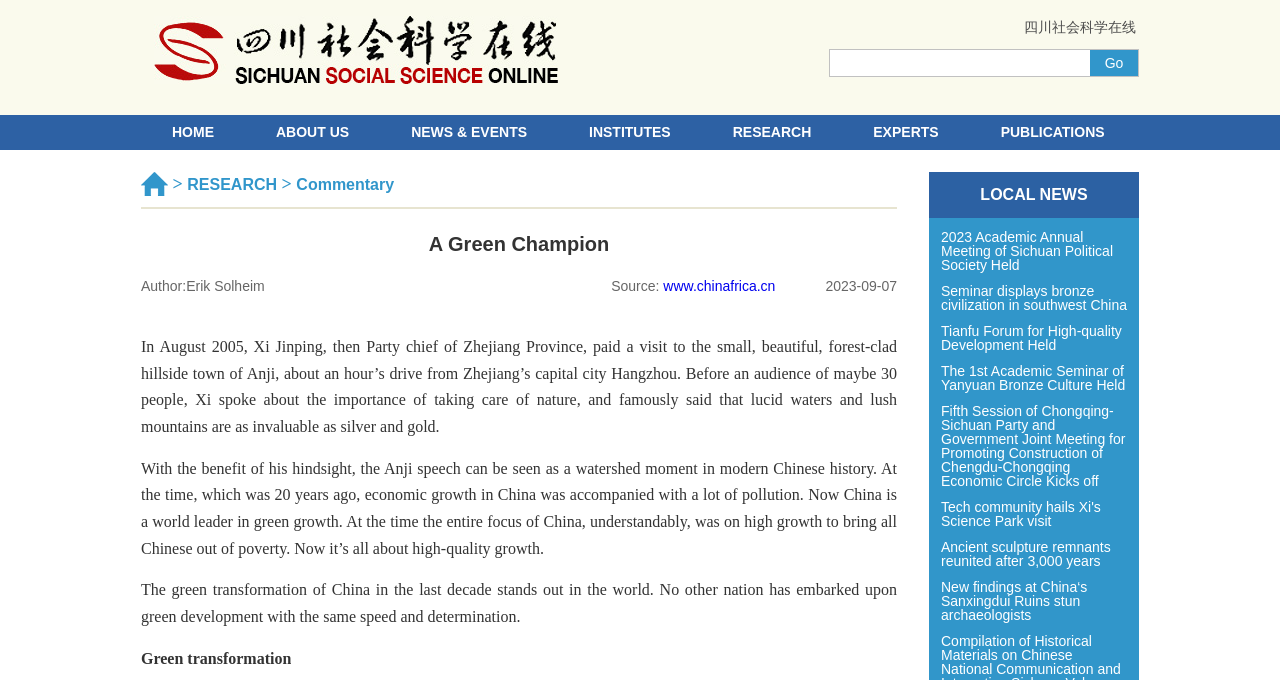Respond to the question below with a single word or phrase: How many links are in the RESEARCH section?

3